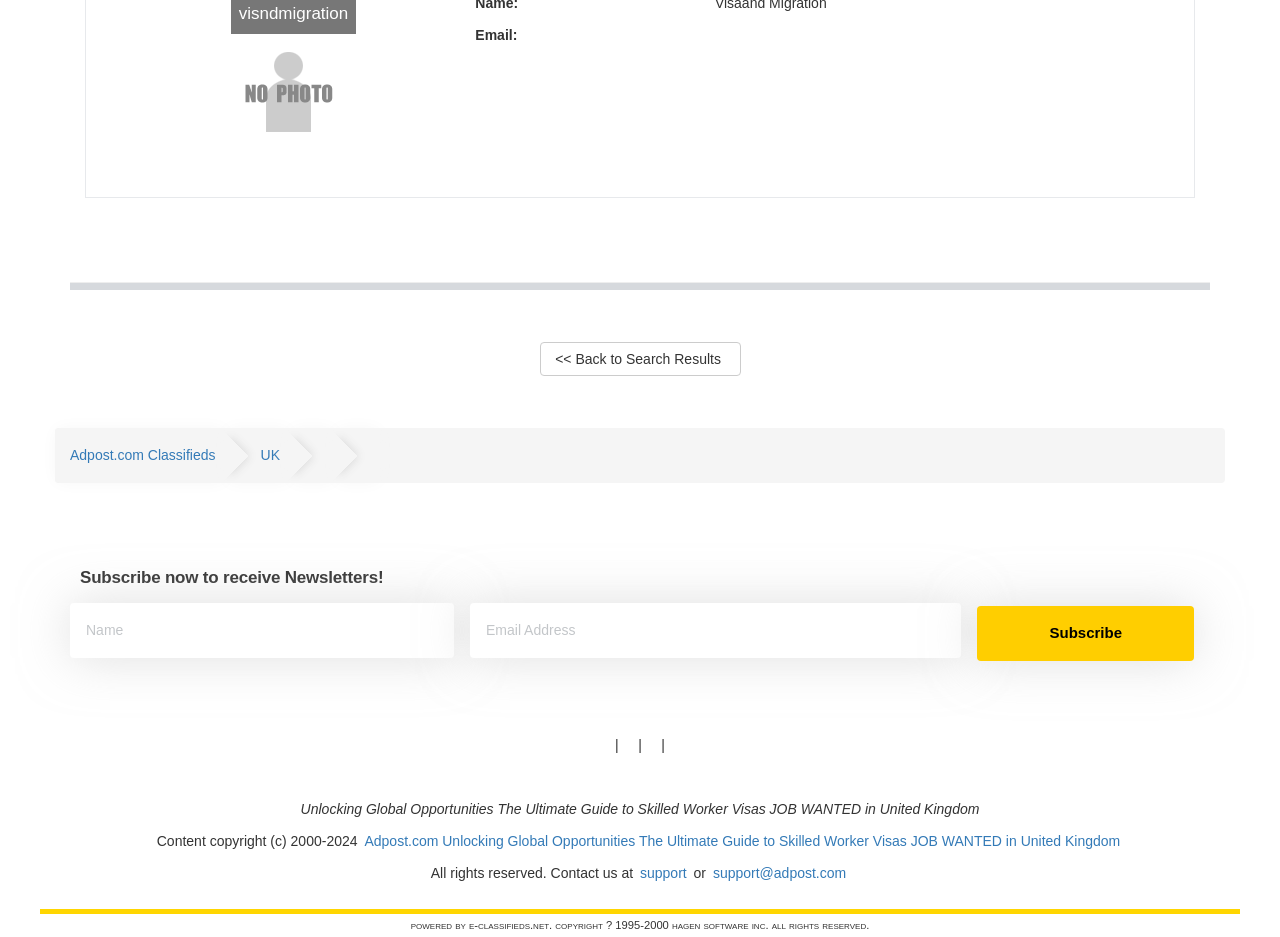Identify the bounding box of the HTML element described as: "Subscribe".

[0.764, 0.646, 0.933, 0.705]